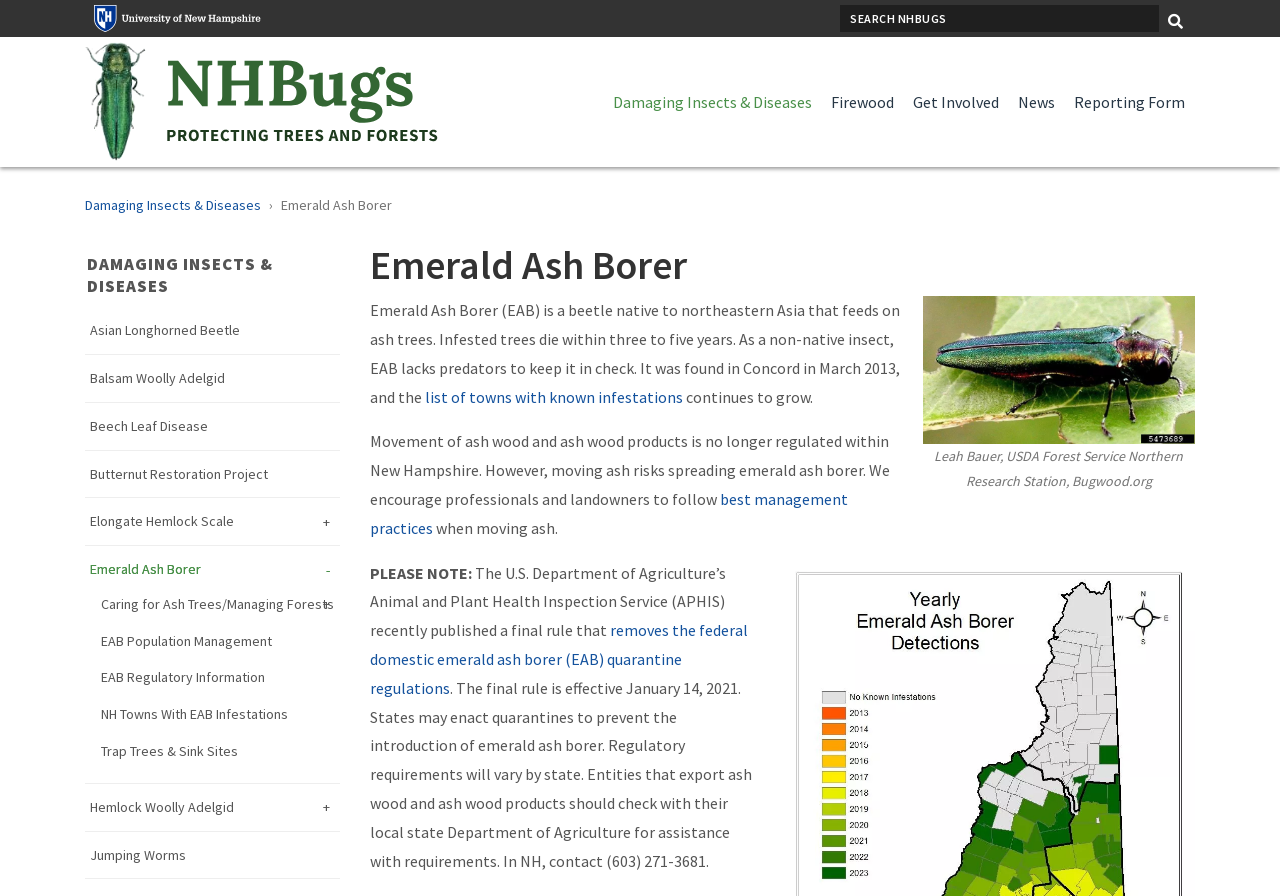Locate the bounding box coordinates of the element to click to perform the following action: 'Search for something'. The coordinates should be given as four float values between 0 and 1, in the form of [left, top, right, bottom].

[0.656, 0.006, 0.905, 0.036]